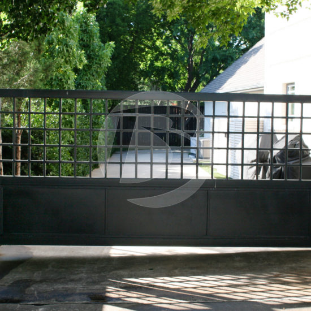Illustrate the image with a detailed and descriptive caption.

The image depicts a sleek, black swing access control gate designed for driveway entrances. This gate features a modern, grid-like pattern on its upper section, allowing for visibility while maintaining security. The solid lower portion adds durability and privacy, blending function with aesthetics. Positioned against a backdrop of lush greenery and a well-lit residential area, the gate exemplifies effective property protection and stylish design. It's a part of Binford Supply's offerings, which include advanced gate technology and a range of access control systems tailored for both home and business applications.